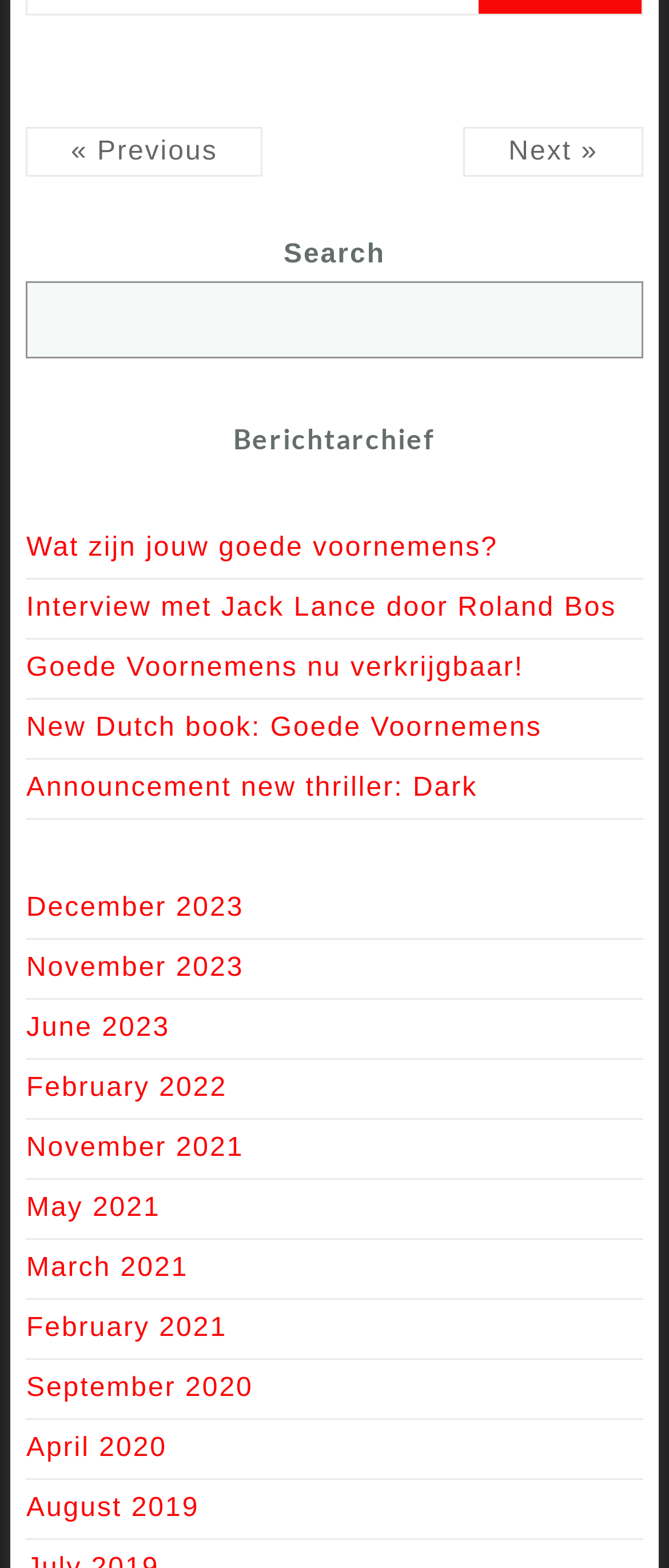Kindly respond to the following question with a single word or a brief phrase: 
What is the title of the second section on the webpage?

Berichtarchief